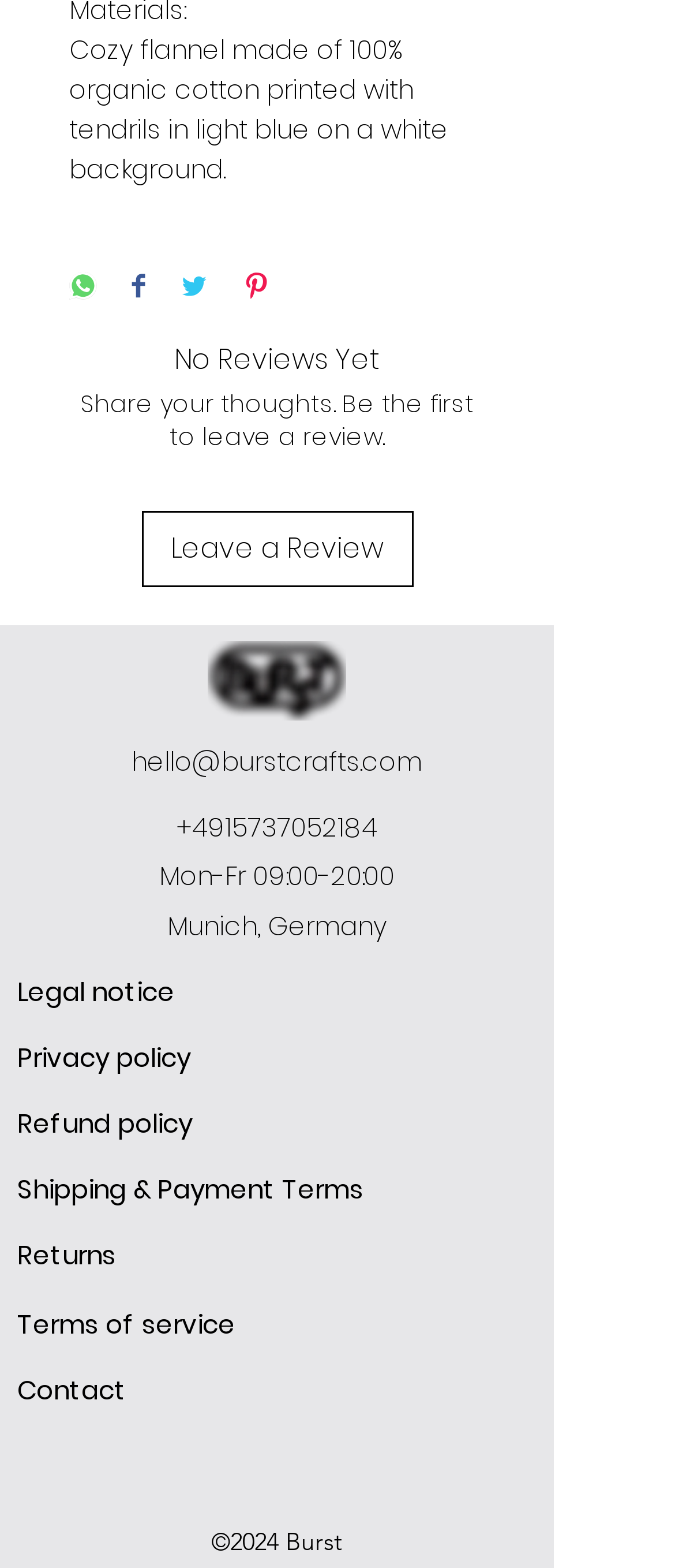Find the bounding box coordinates of the element I should click to carry out the following instruction: "View legal notice".

[0.026, 0.62, 0.259, 0.644]